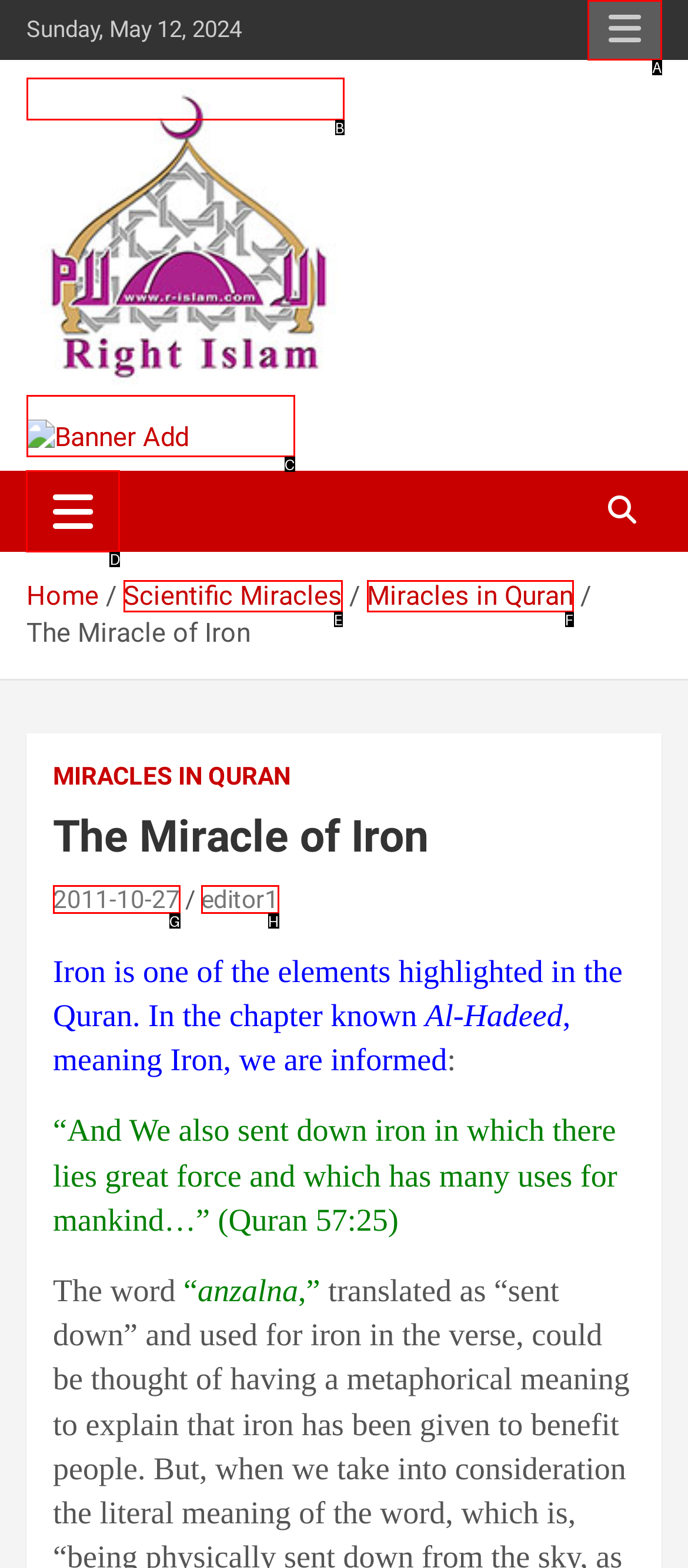Identify the letter of the correct UI element to fulfill the task: Toggle the navigation menu from the given options in the screenshot.

D